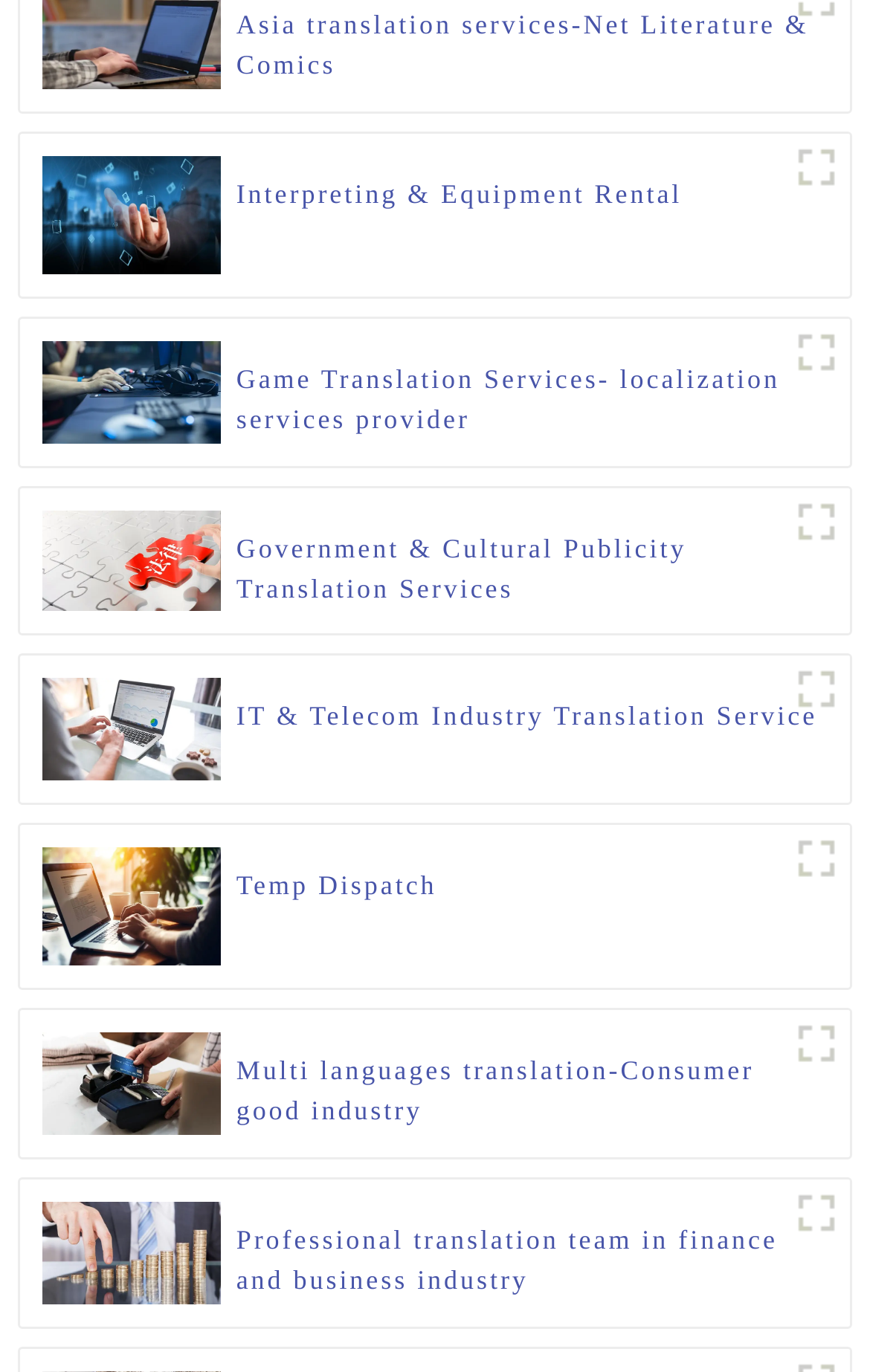Identify the bounding box coordinates necessary to click and complete the given instruction: "Explore Government & Cultural Publicity Translation Services".

[0.272, 0.385, 0.952, 0.443]